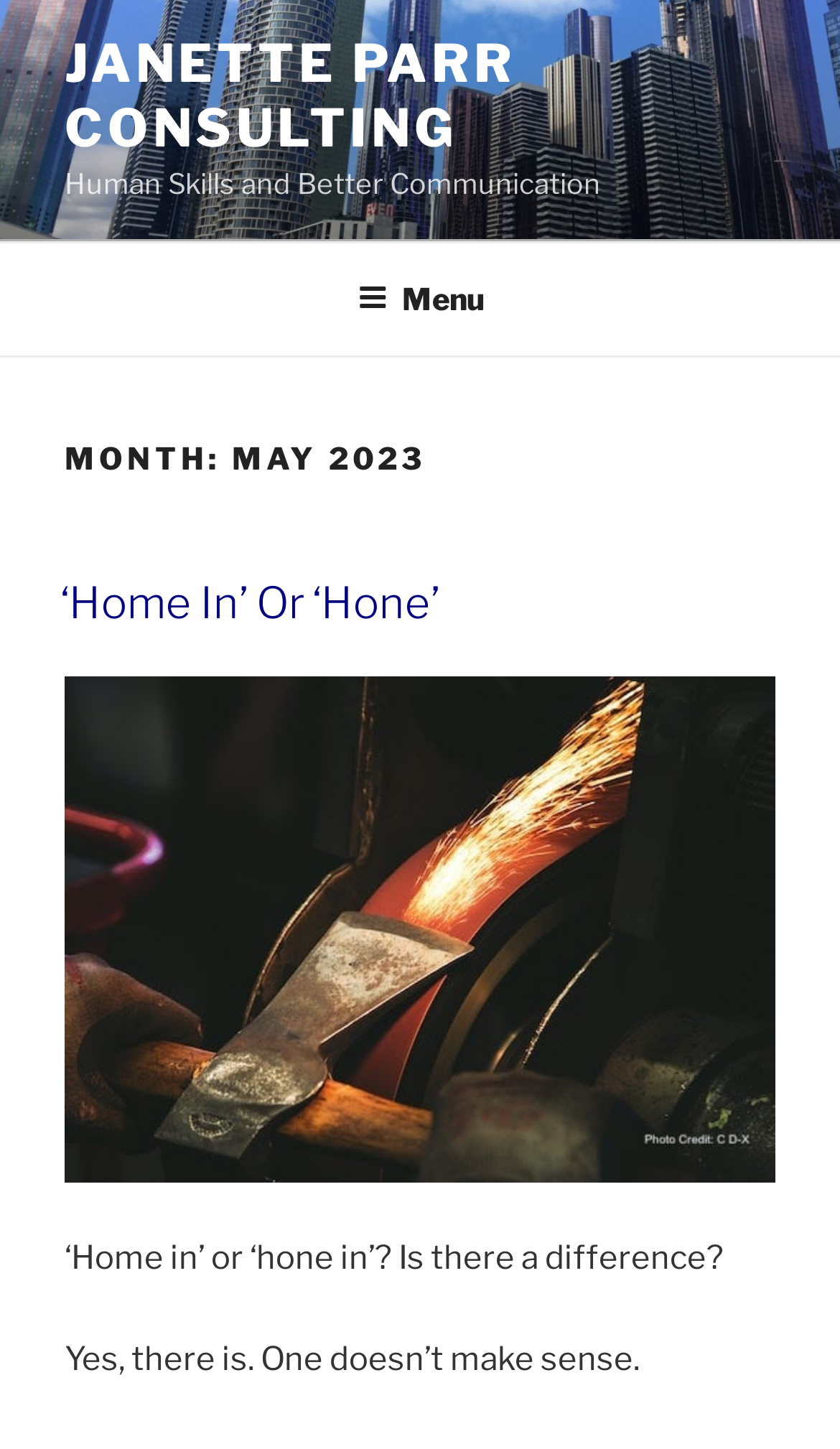Use one word or a short phrase to answer the question provided: 
What is the purpose of the button 'Menu'?

To expand the top menu